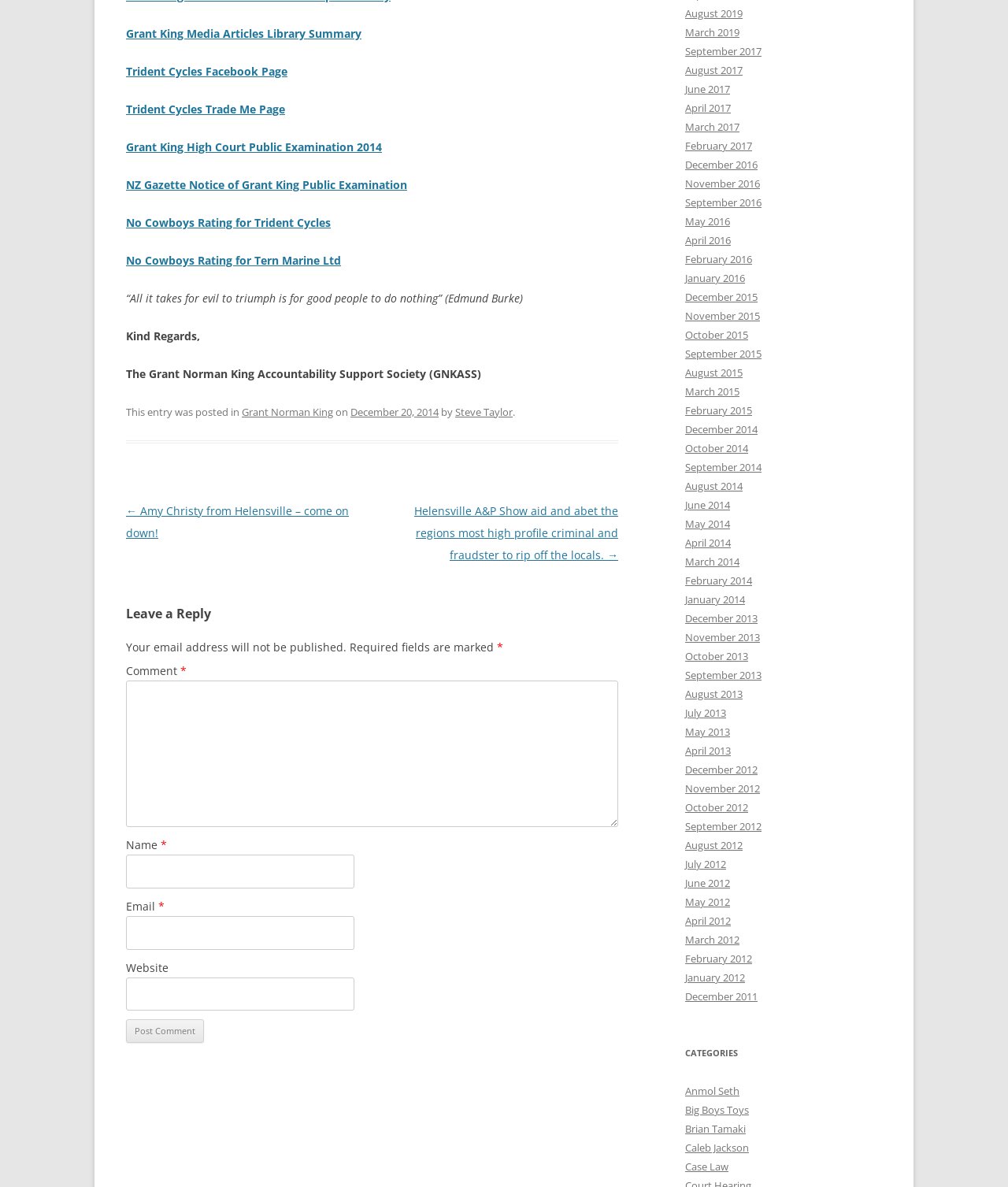What is the purpose of the textbox labeled 'Comment'?
Based on the image content, provide your answer in one word or a short phrase.

To leave a comment